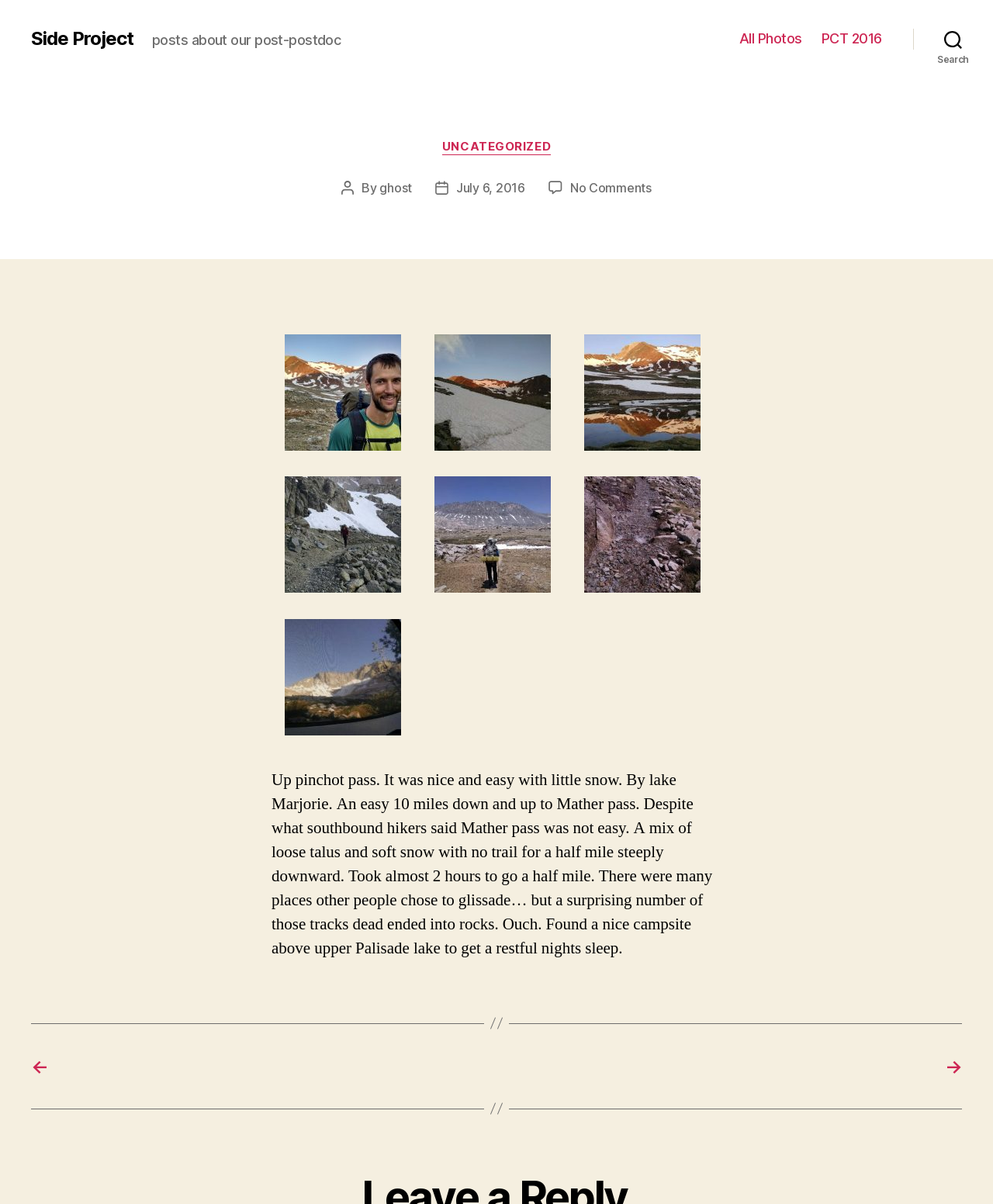Find the bounding box coordinates of the area to click in order to follow the instruction: "View 'PCT 2016'".

[0.827, 0.025, 0.888, 0.039]